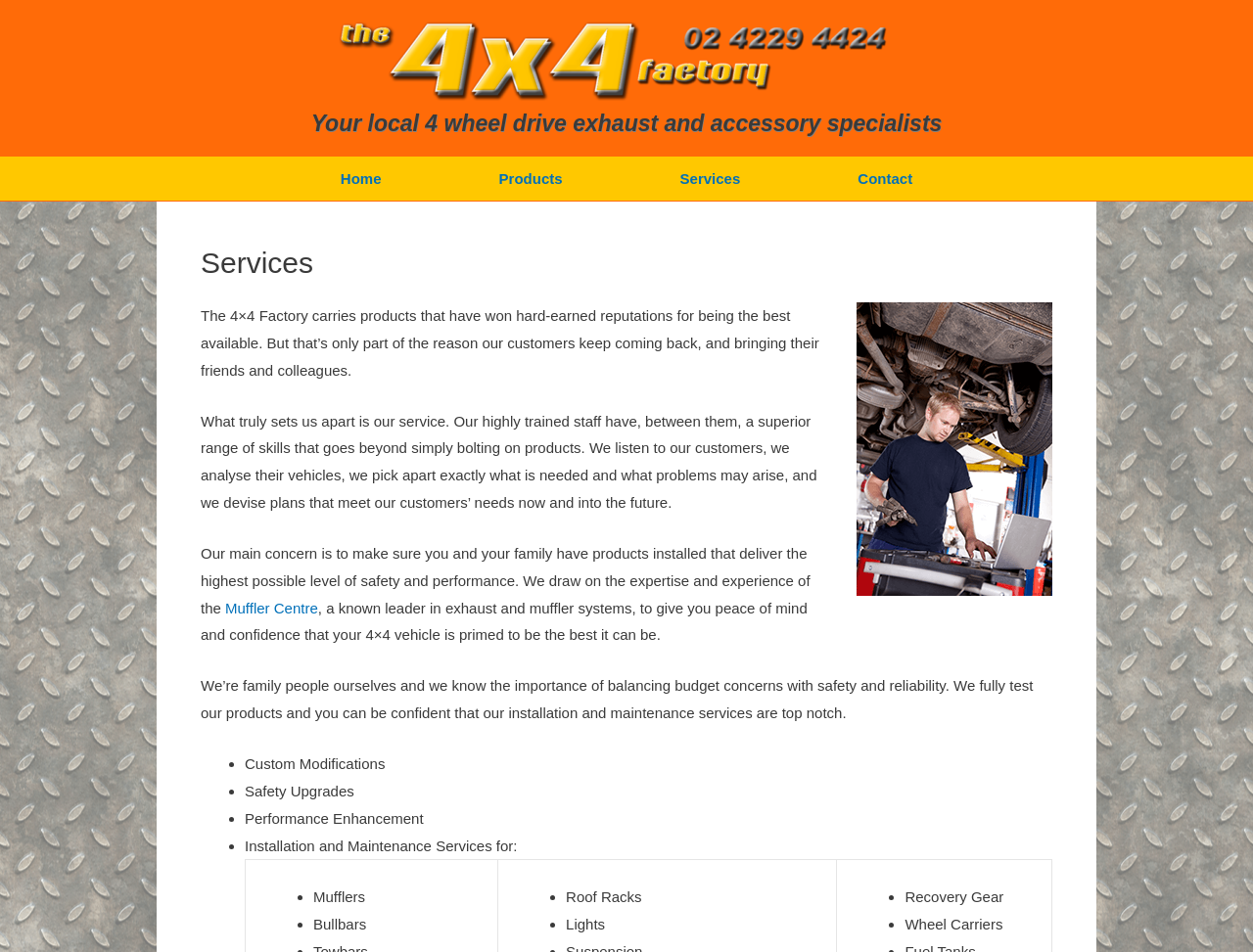Summarize the webpage comprehensively, mentioning all visible components.

The webpage is about "The 4x4 Factory", a local 4-wheel drive exhaust and accessory specialist. At the top, there is a logo image and a link to the homepage, accompanied by a navigation menu with links to "Home", "Products", "Services", and "Contact". 

Below the navigation menu, there is a header section with a heading "Services" and an image of "The 4x4 Factory". The main content area has a brief introduction to the company, stating that they carry high-quality products and provide excellent service. 

The introduction is followed by three paragraphs of text, which describe the company's service philosophy, emphasizing their focus on safety, performance, and customer satisfaction. The text also mentions their partnership with "Muffler Centre", a leader in exhaust and muffler systems.

Underneath the paragraphs, there is a list of services offered, including "Custom Modifications", "Safety Upgrades", "Performance Enhancement", and "Installation and Maintenance Services for" various types of vehicles. Each list item is marked with a bullet point.